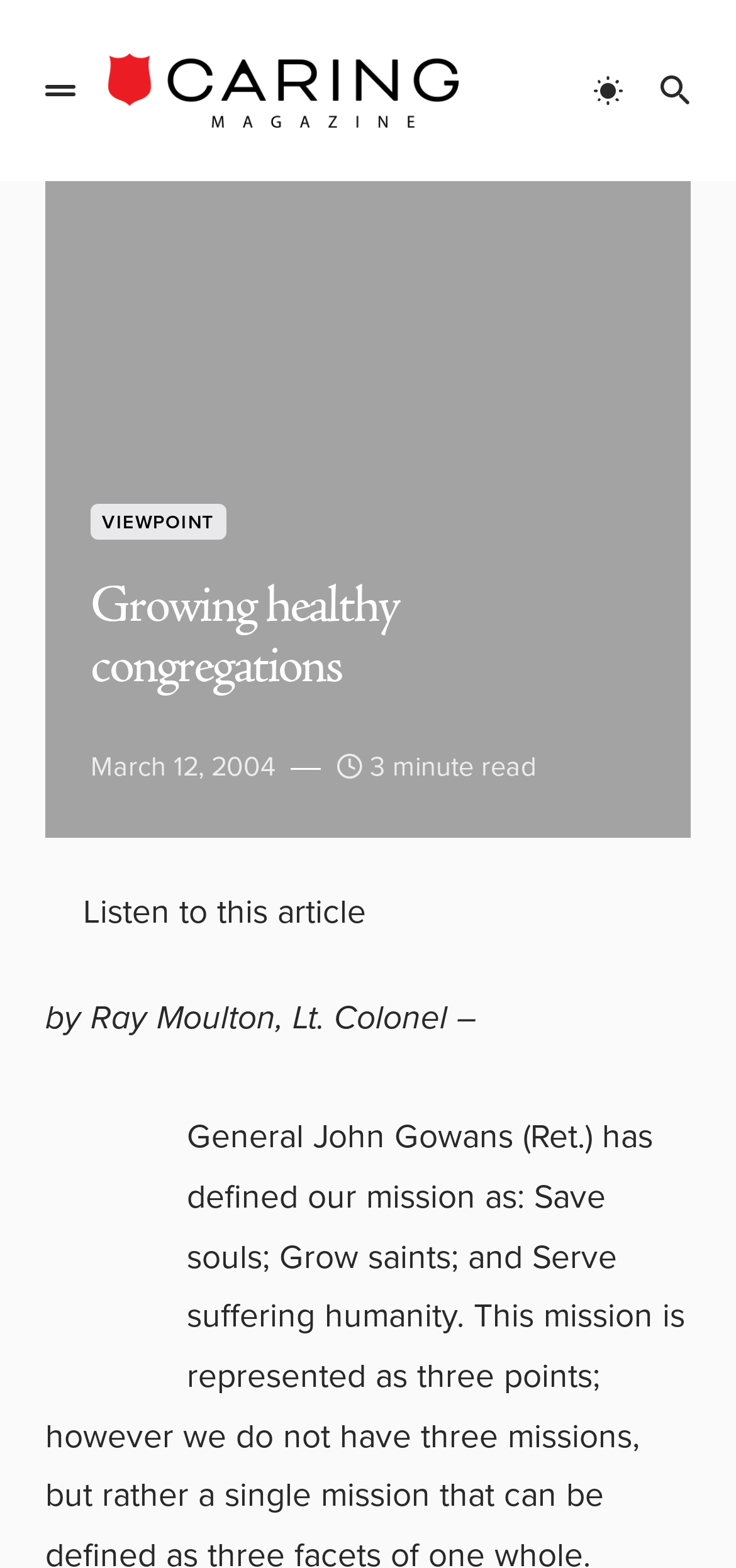Use a single word or phrase to answer the question: How long does it take to read the article?

3 minute